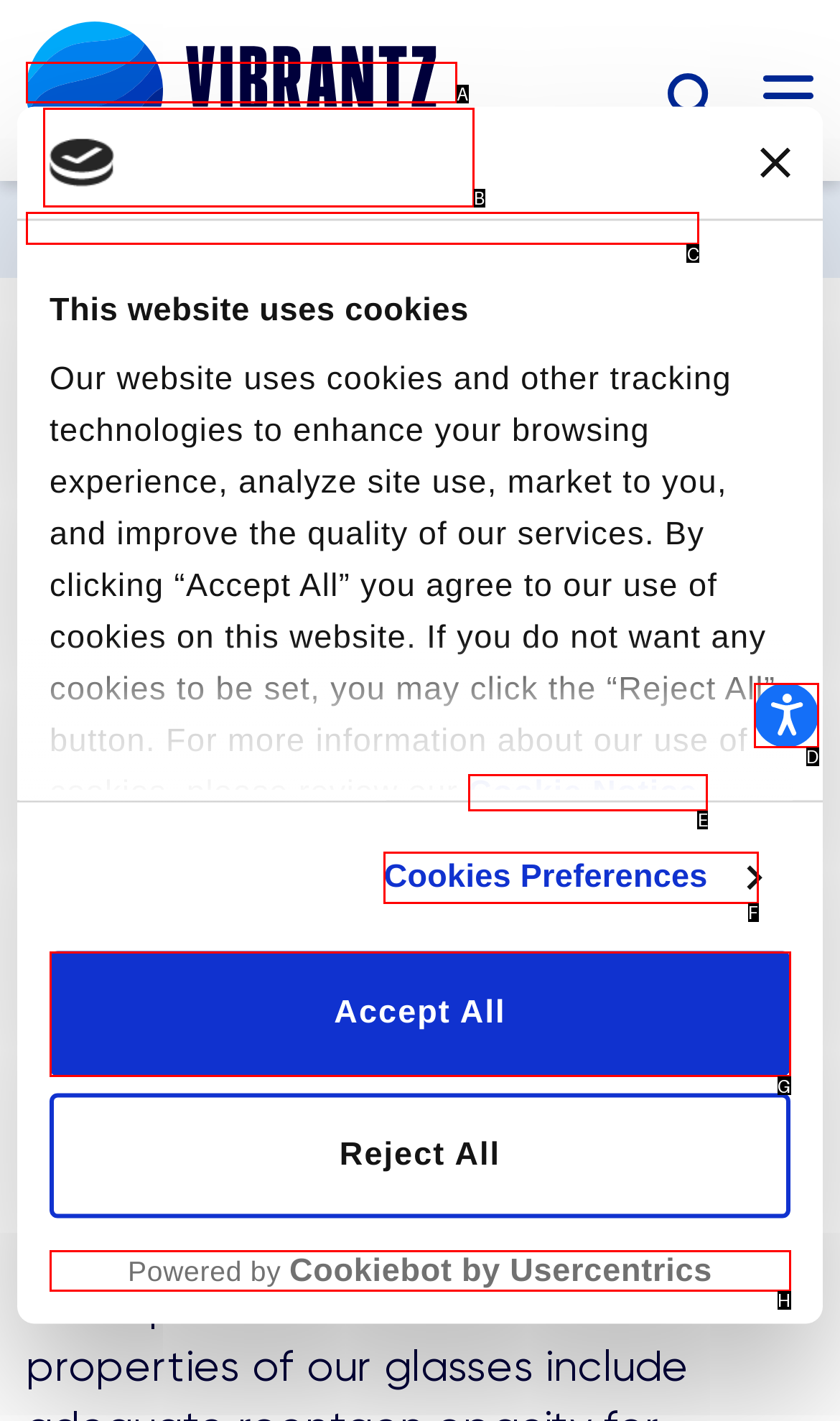From the available choices, determine which HTML element fits this description: Cruise Car Cruiser FAQ's Respond with the correct letter.

None